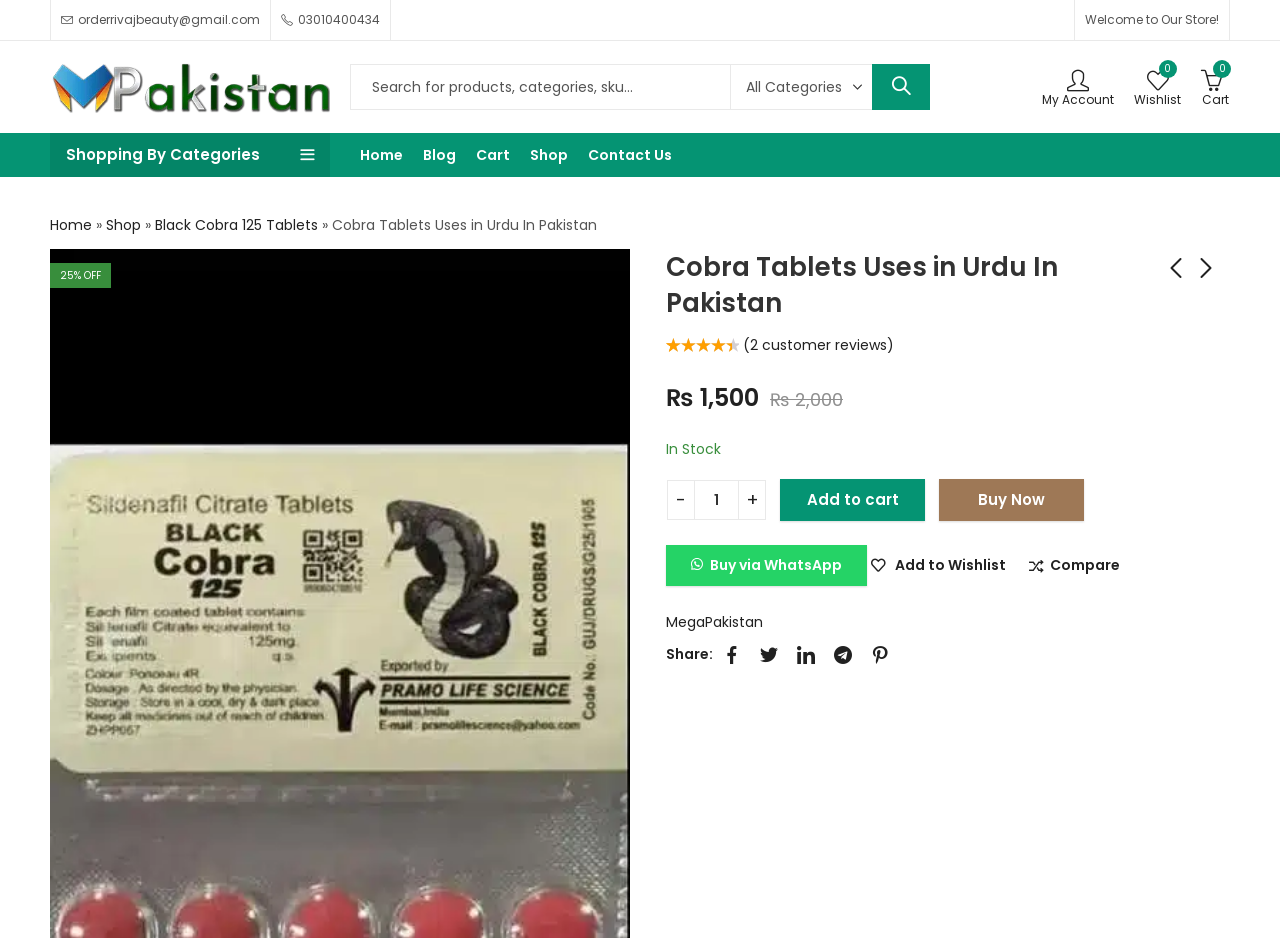Please determine the primary heading and provide its text.

Cobra Tablets Uses in Urdu In Pakistan